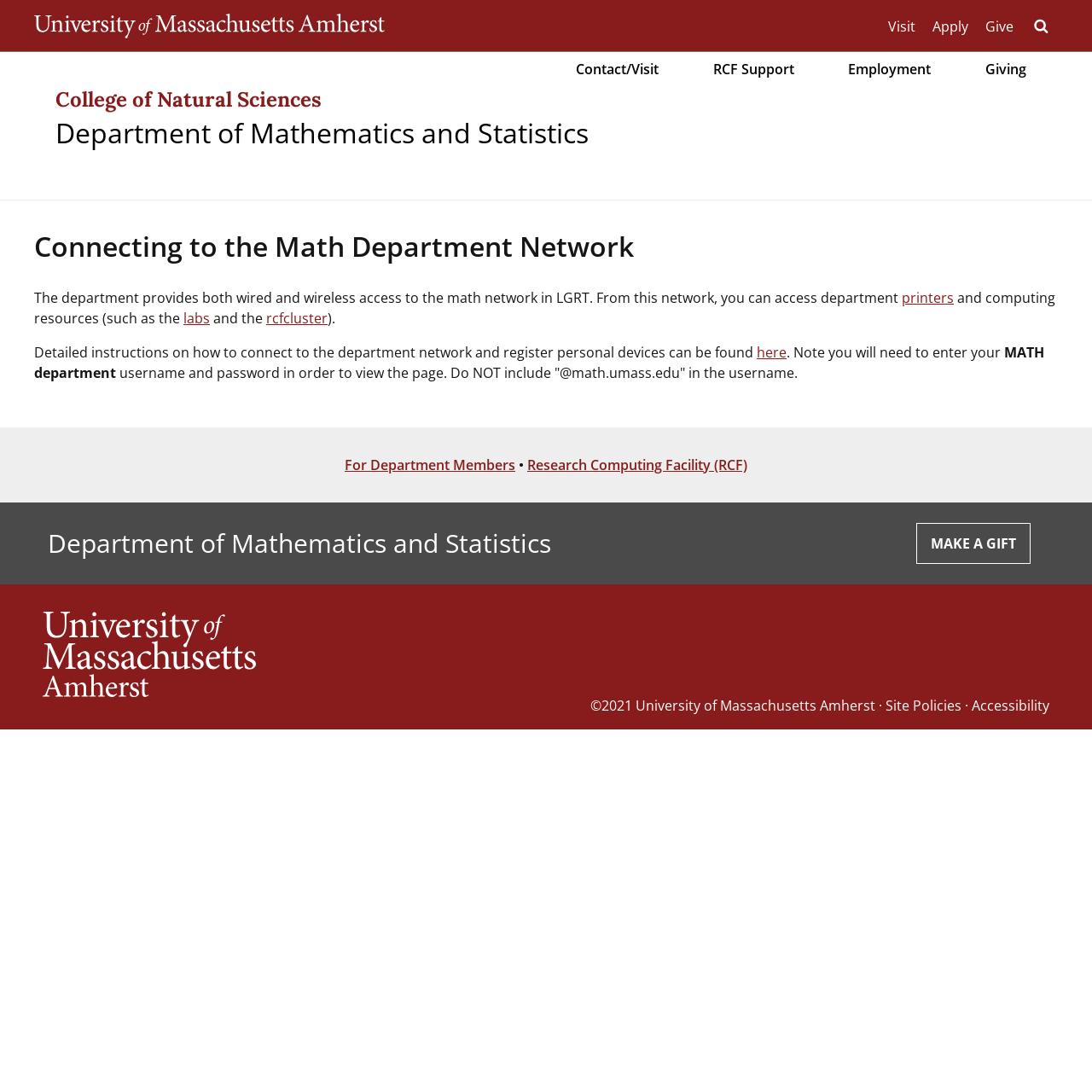Respond to the following question using a concise word or phrase: 
What is the name of the college that the Department of Mathematics and Statistics belongs to?

College of Natural Sciences